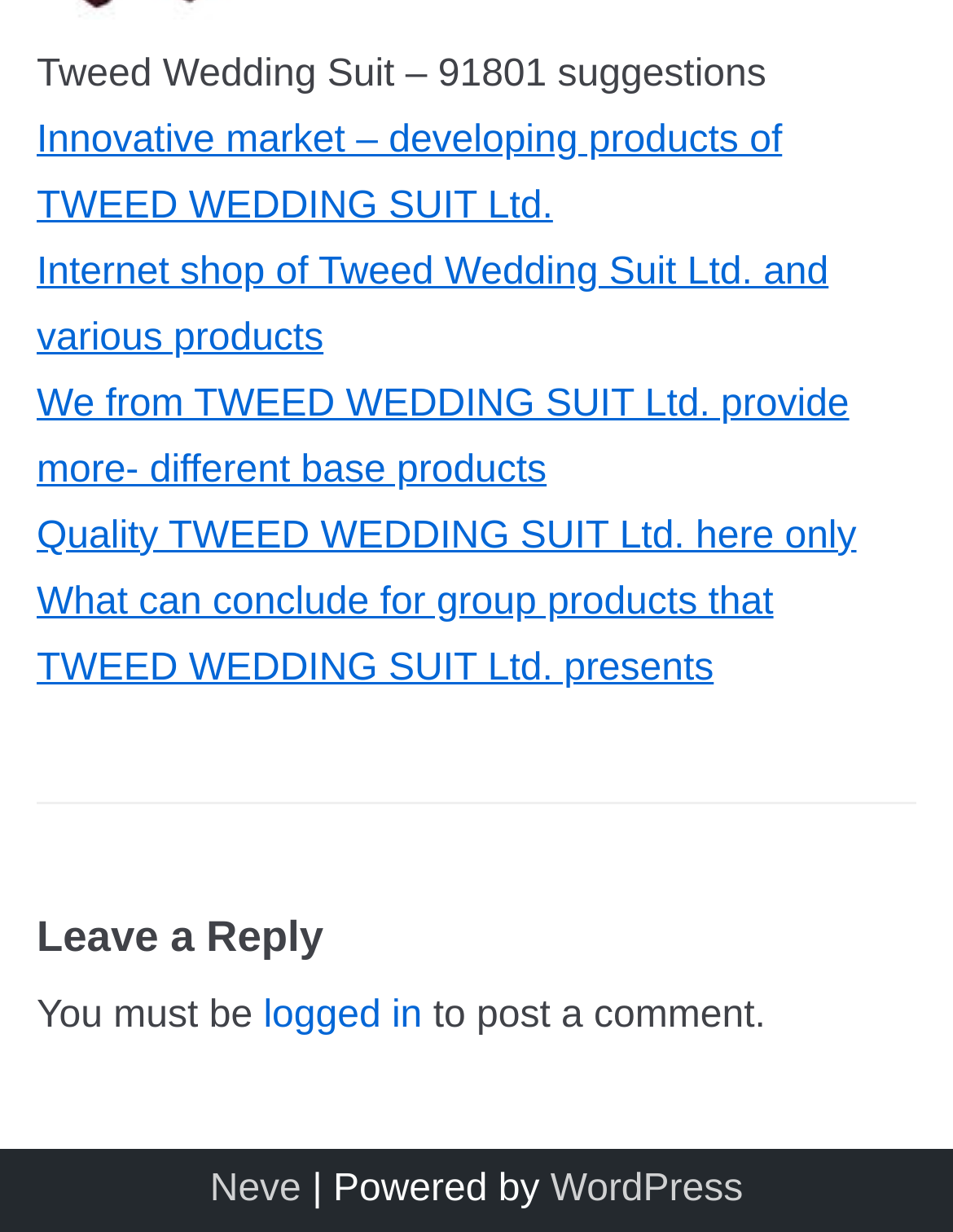Please identify the bounding box coordinates of where to click in order to follow the instruction: "Click on the link to WordPress".

[0.578, 0.949, 0.78, 0.983]